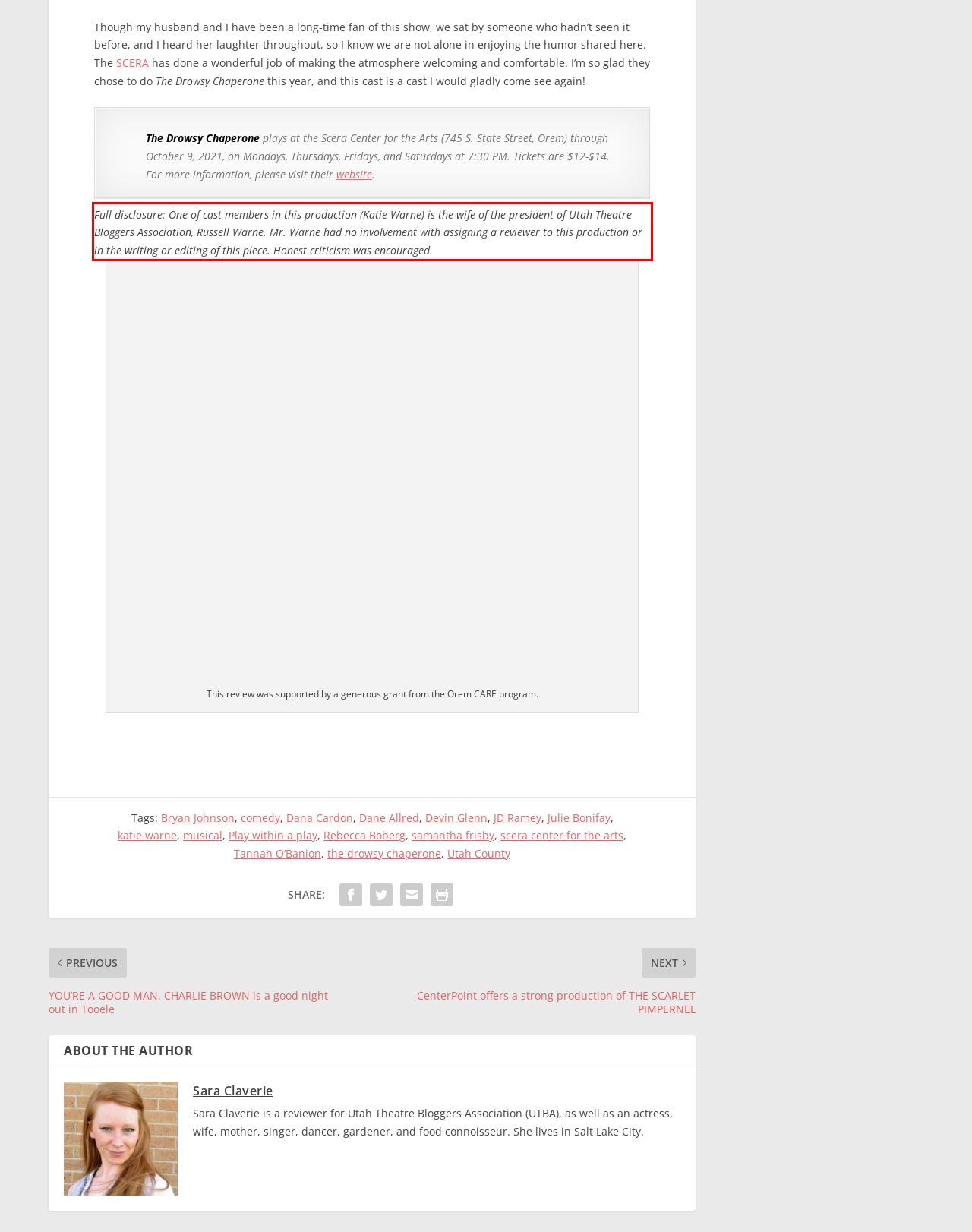You are provided with a screenshot of a webpage that includes a red bounding box. Extract and generate the text content found within the red bounding box.

Full disclosure: One of cast members in this production (Katie Warne) is the wife of the president of Utah Theatre Bloggers Association, Russell Warne. Mr. Warne had no involvement with assigning a reviewer to this production or in the writing or editing of this piece. Honest criticism was encouraged.